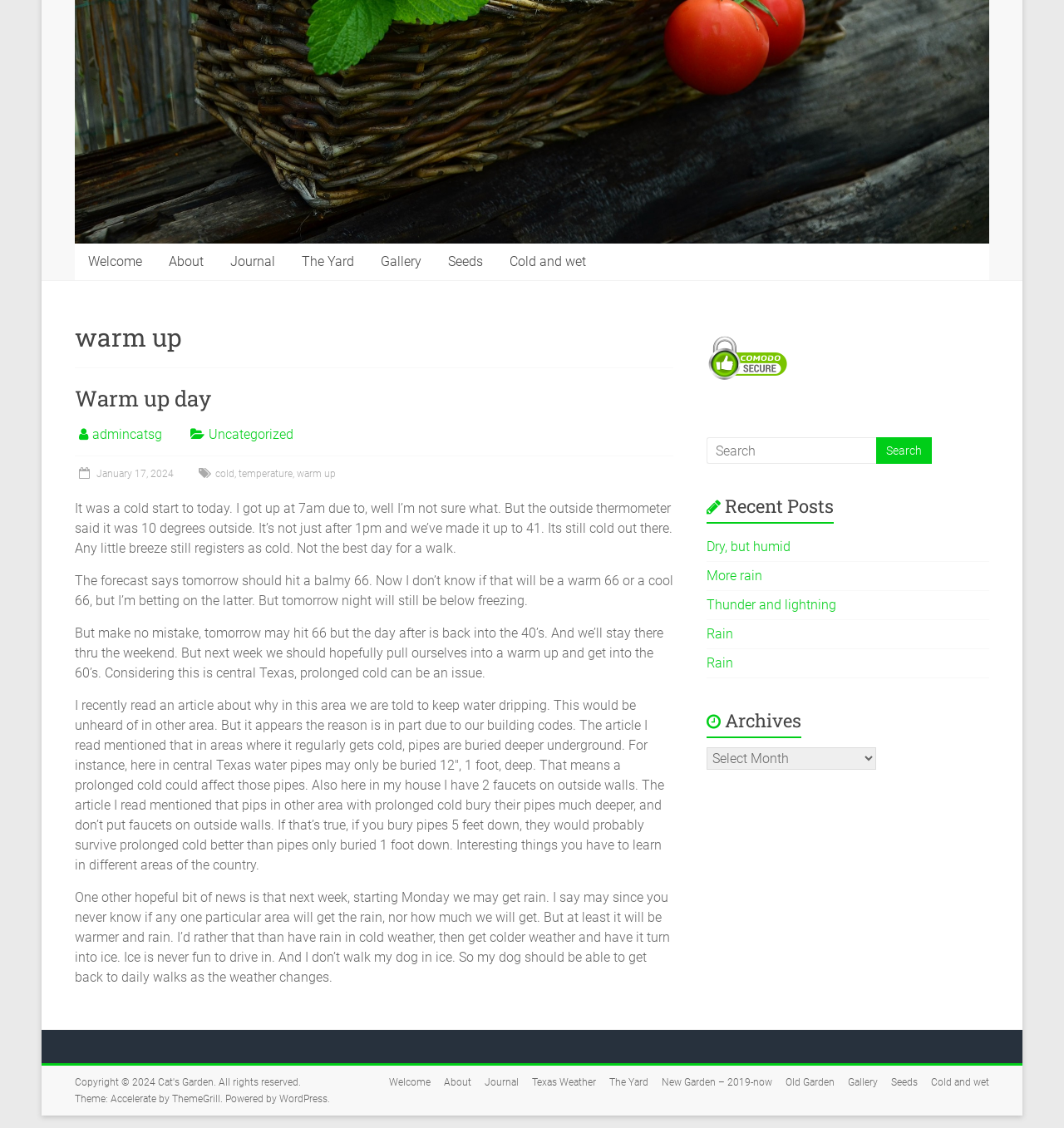Refer to the element description The Yard and identify the corresponding bounding box in the screenshot. Format the coordinates as (top-left x, top-left y, bottom-right x, bottom-right y) with values in the range of 0 to 1.

[0.271, 0.216, 0.345, 0.249]